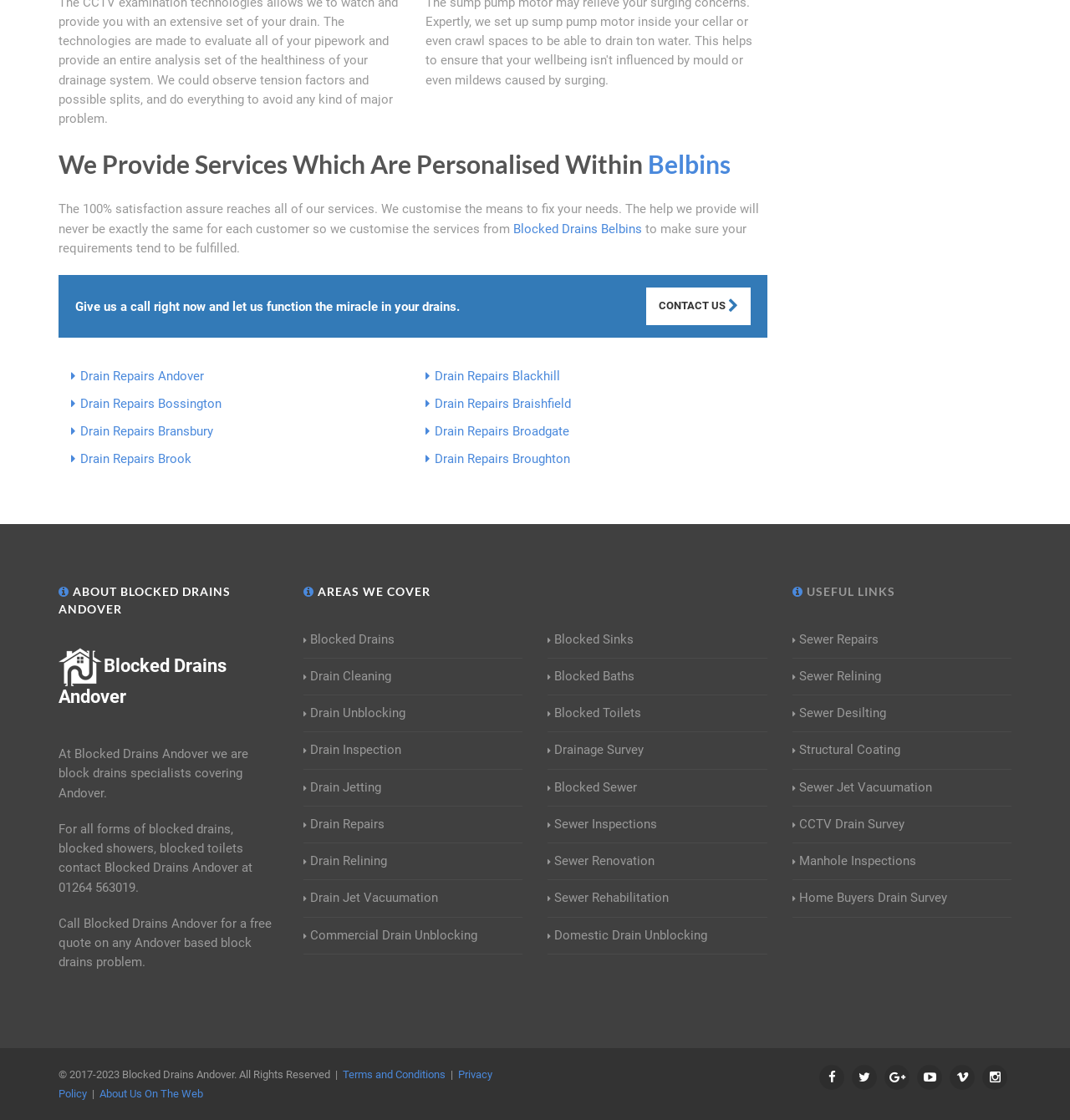Show the bounding box coordinates of the region that should be clicked to follow the instruction: "Click the 'Drain Repairs Andover' link."

[0.075, 0.329, 0.191, 0.342]